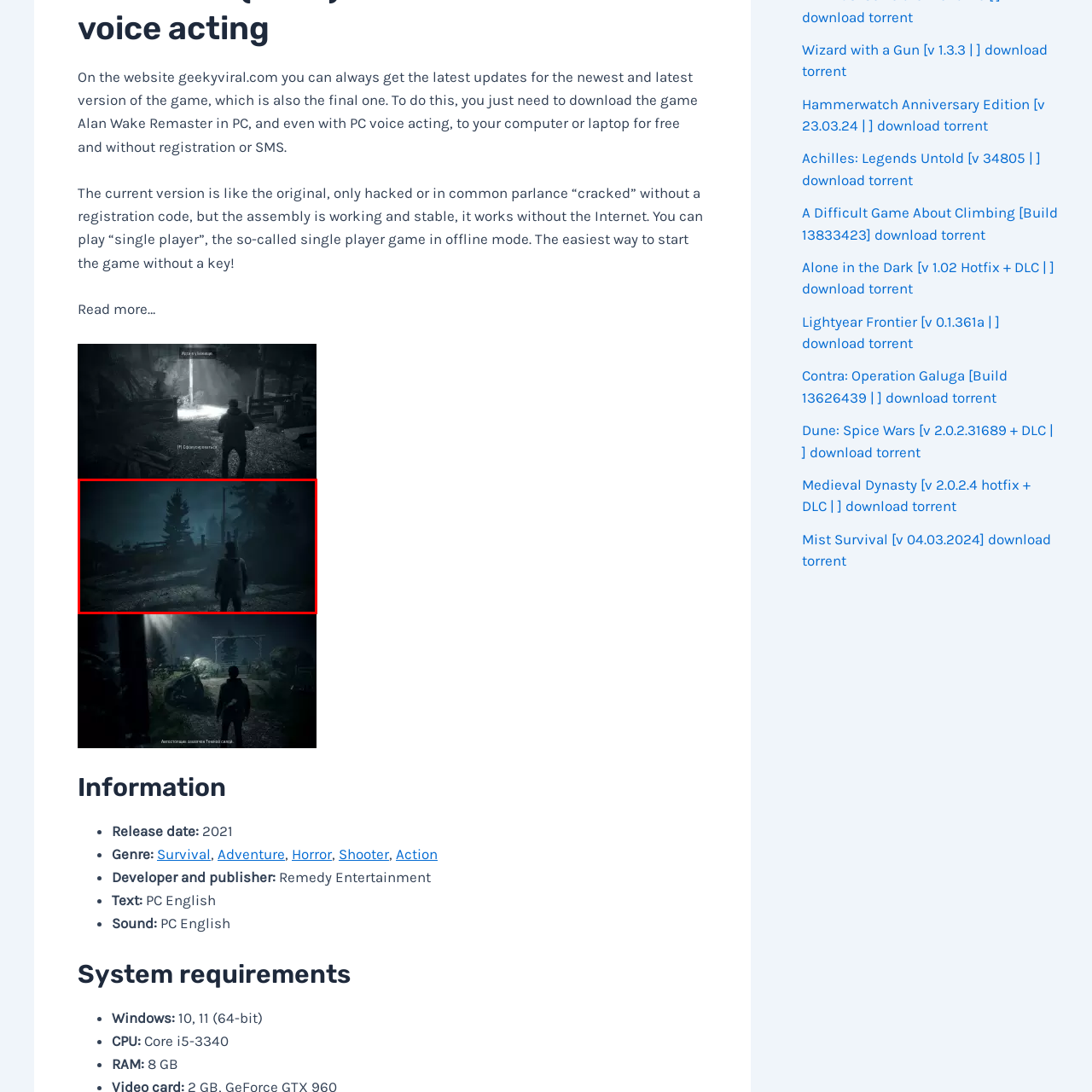Look at the image marked by the red box and respond with a single word or phrase: What is the lighting condition in the scene?

Dim and moody